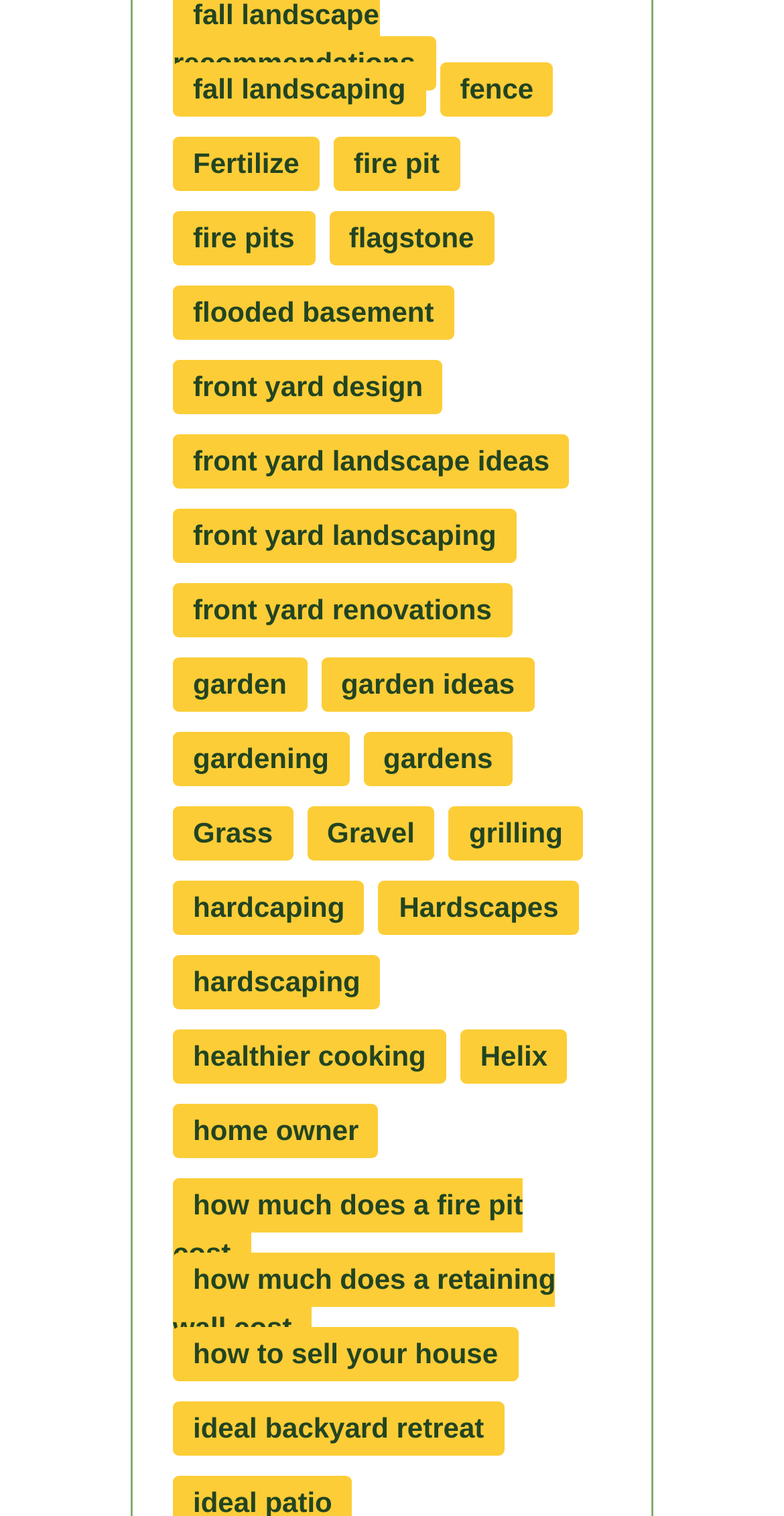Pinpoint the bounding box coordinates of the clickable area necessary to execute the following instruction: "Click on the permalink". The coordinates should be given as four float numbers between 0 and 1, namely [left, top, right, bottom].

None